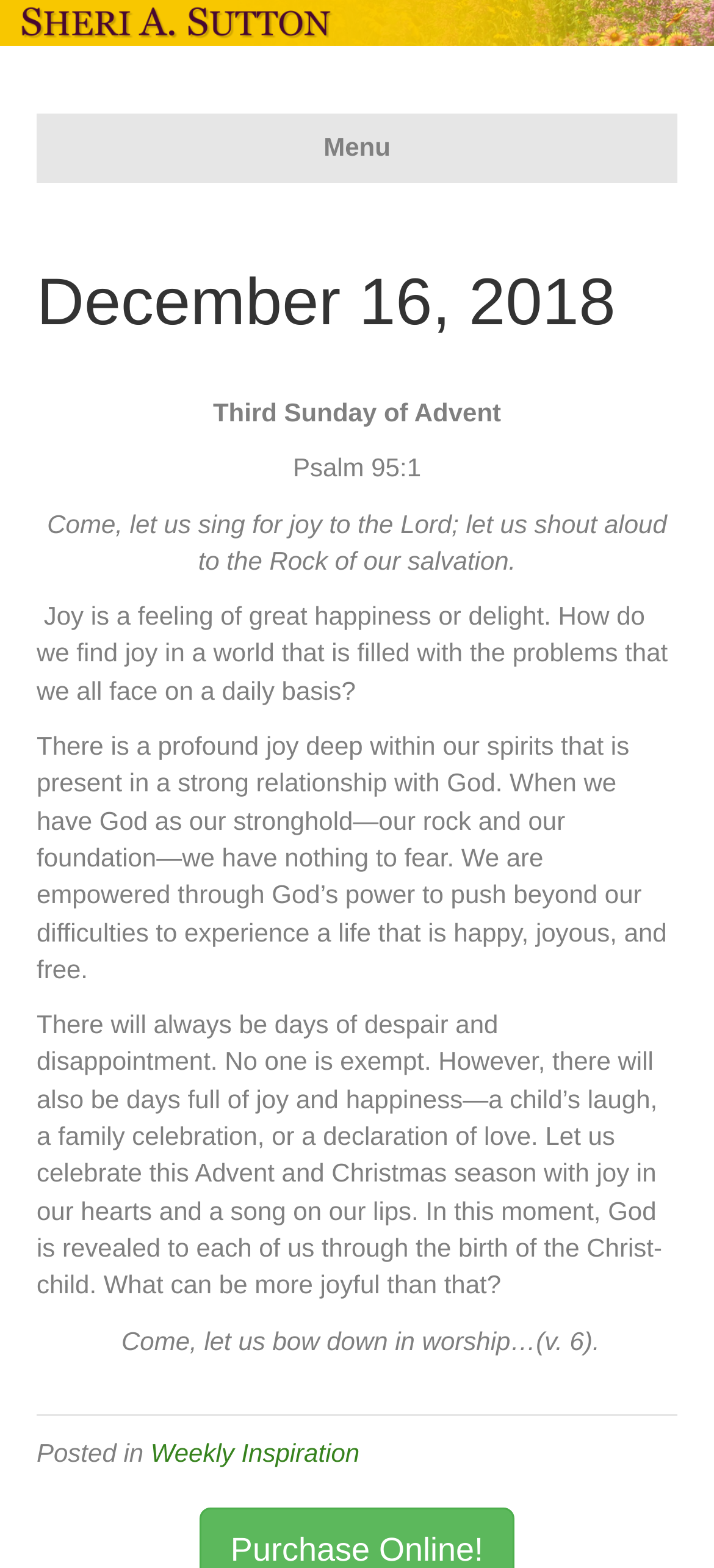Predict the bounding box of the UI element based on the description: "Menu". The coordinates should be four float numbers between 0 and 1, formatted as [left, top, right, bottom].

[0.051, 0.072, 0.949, 0.116]